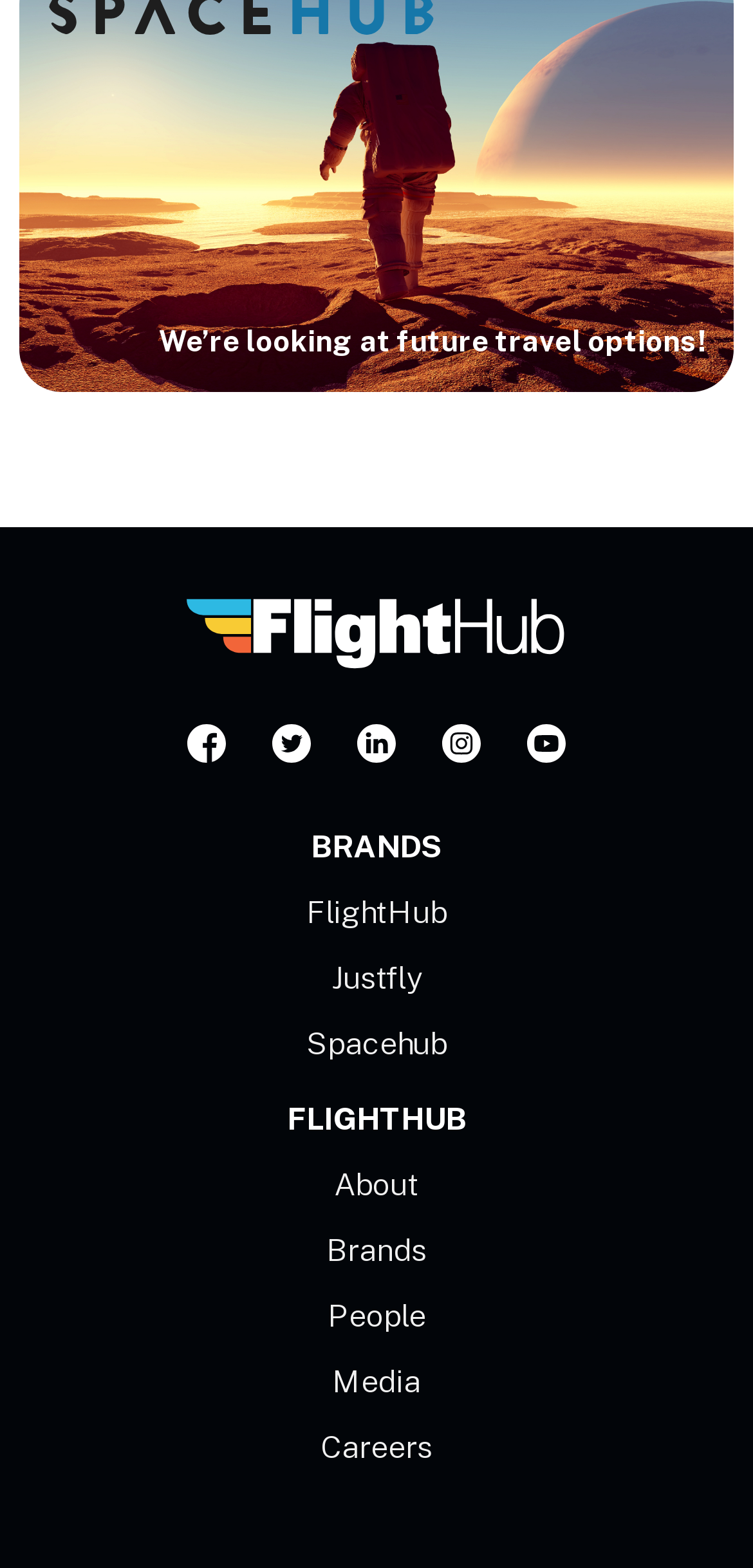Using the provided description aria-label="Toggle mobile menu", find the bounding box coordinates for the UI element. Provide the coordinates in (top-left x, top-left y, bottom-right x, bottom-right y) format, ensuring all values are between 0 and 1.

None